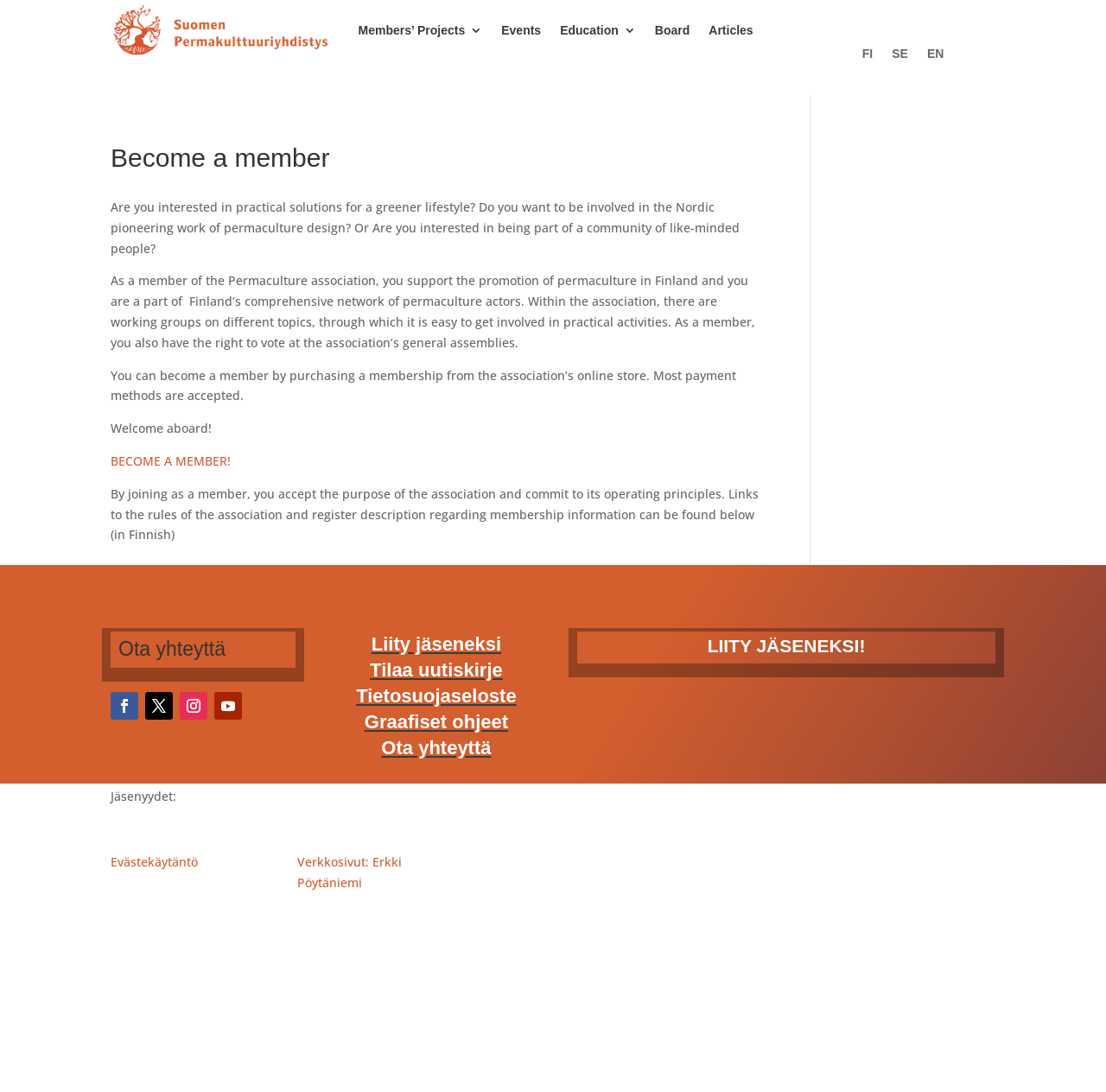Please give the bounding box coordinates of the area that should be clicked to fulfill the following instruction: "Explore the world of 3D with free Bricscad models". The coordinates should be in the format of four float numbers from 0 to 1, i.e., [left, top, right, bottom].

None